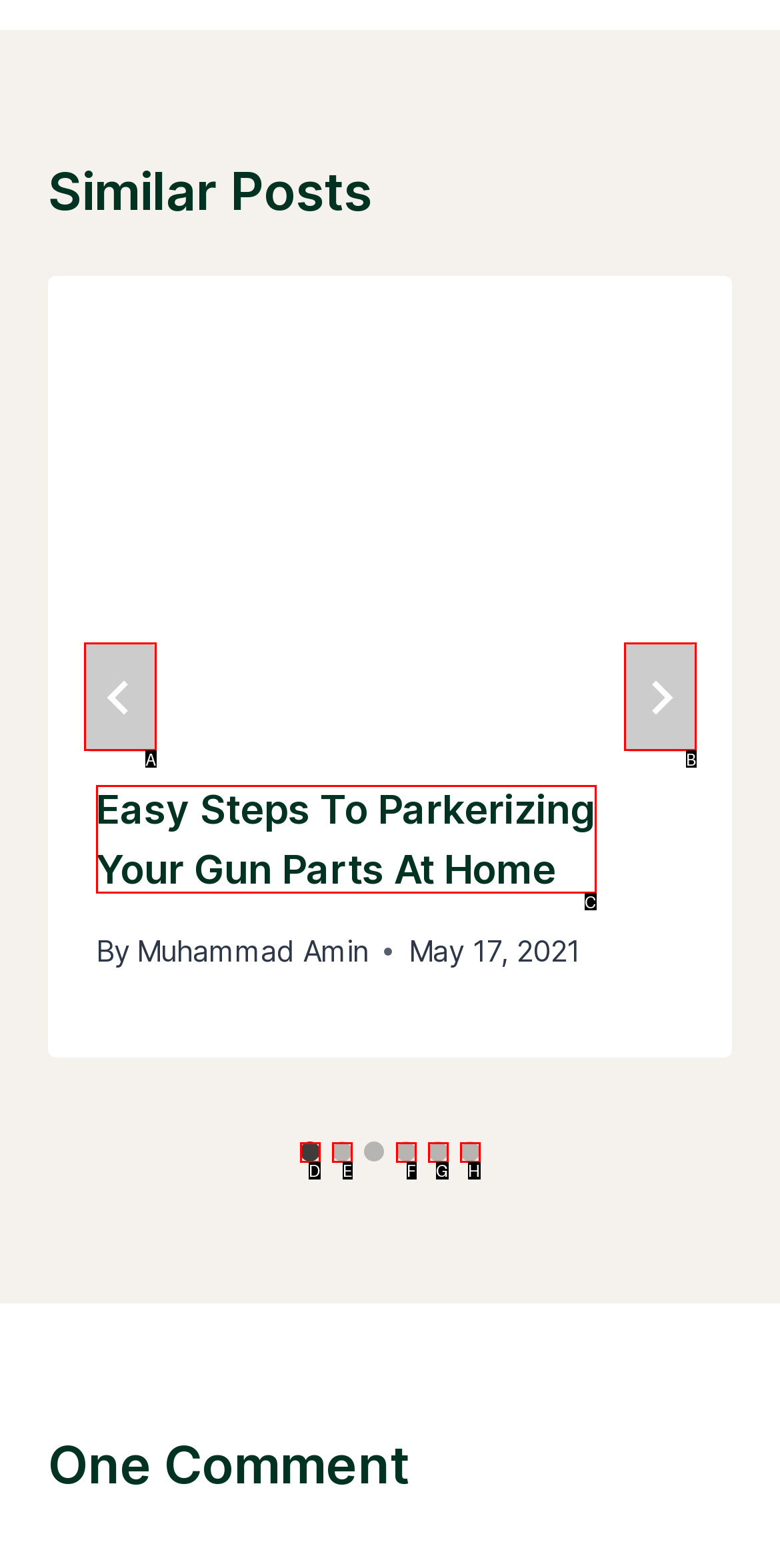Select the HTML element that matches the description: aria-label="Go to last slide". Provide the letter of the chosen option as your answer.

A